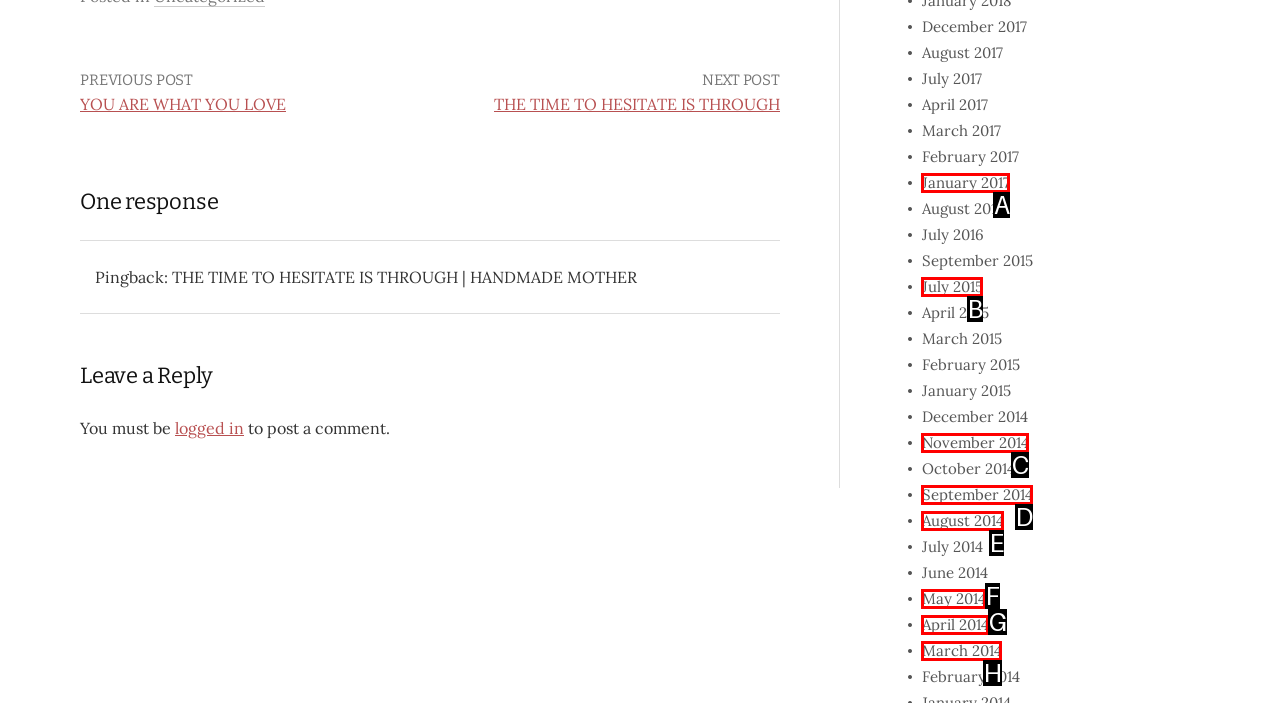Determine which UI element matches this description: September 2014
Reply with the appropriate option's letter.

D